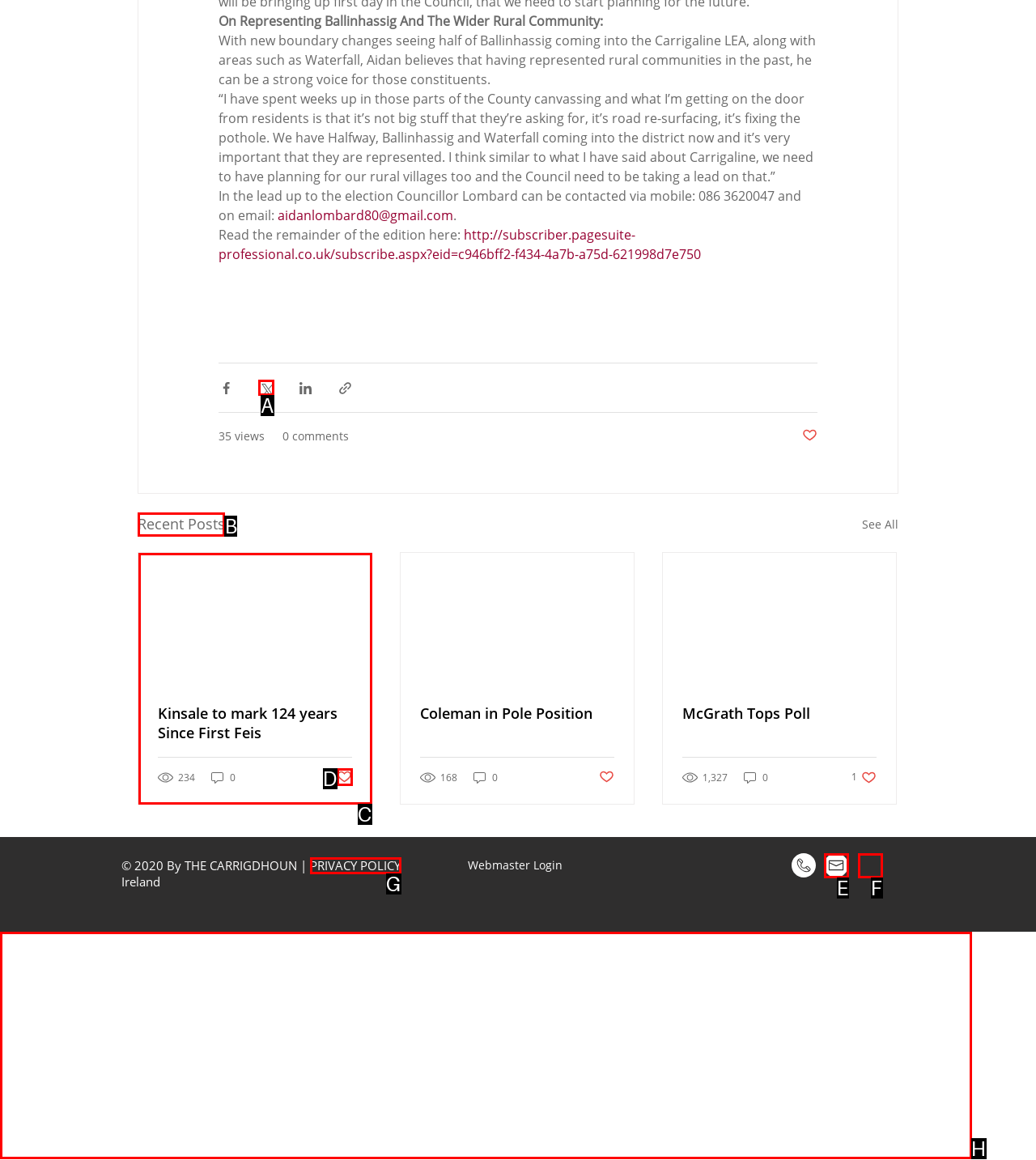Among the marked elements in the screenshot, which letter corresponds to the UI element needed for the task: View recent posts?

B